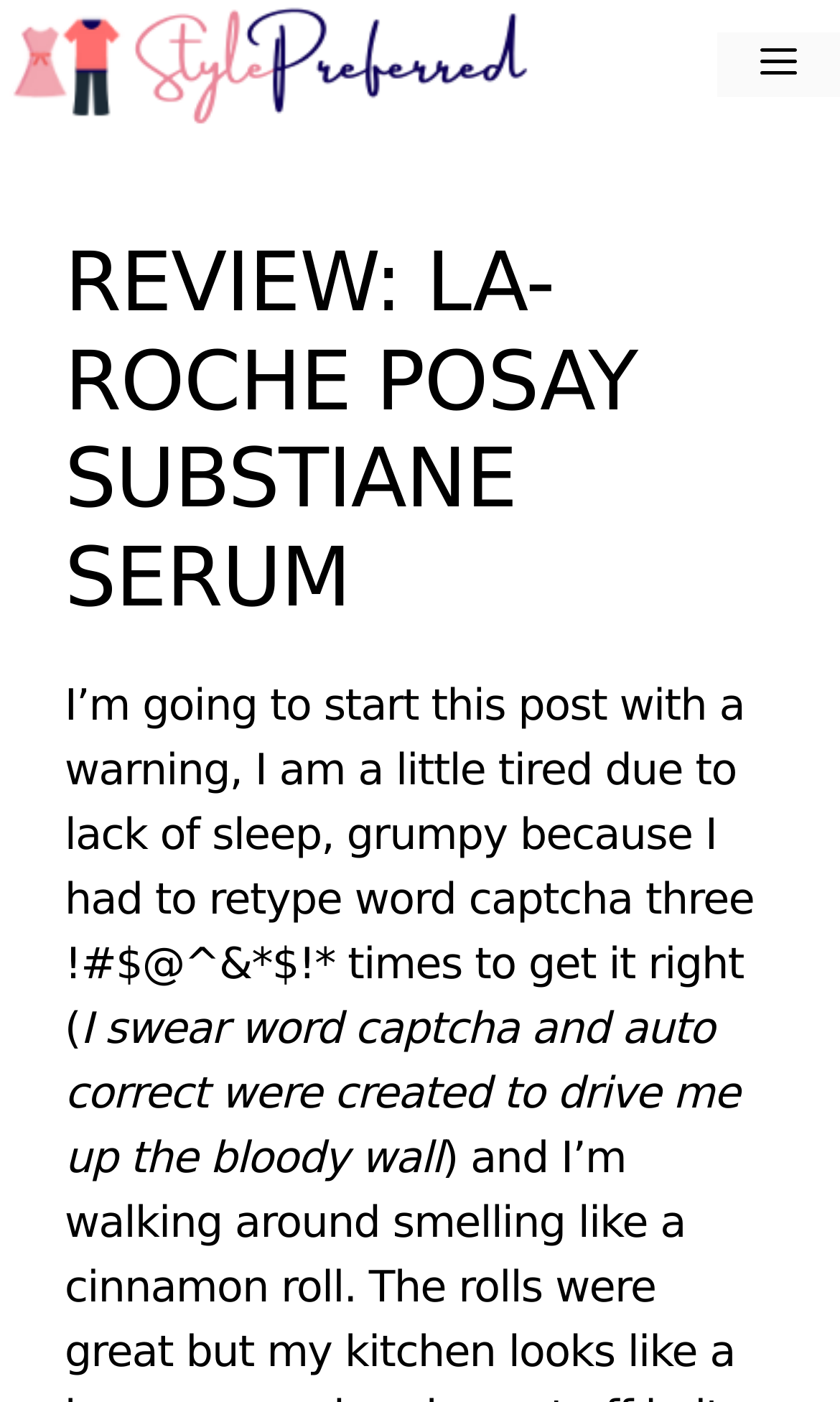What is the purpose of the button in the top right corner?
Based on the image, respond with a single word or phrase.

Menu toggle